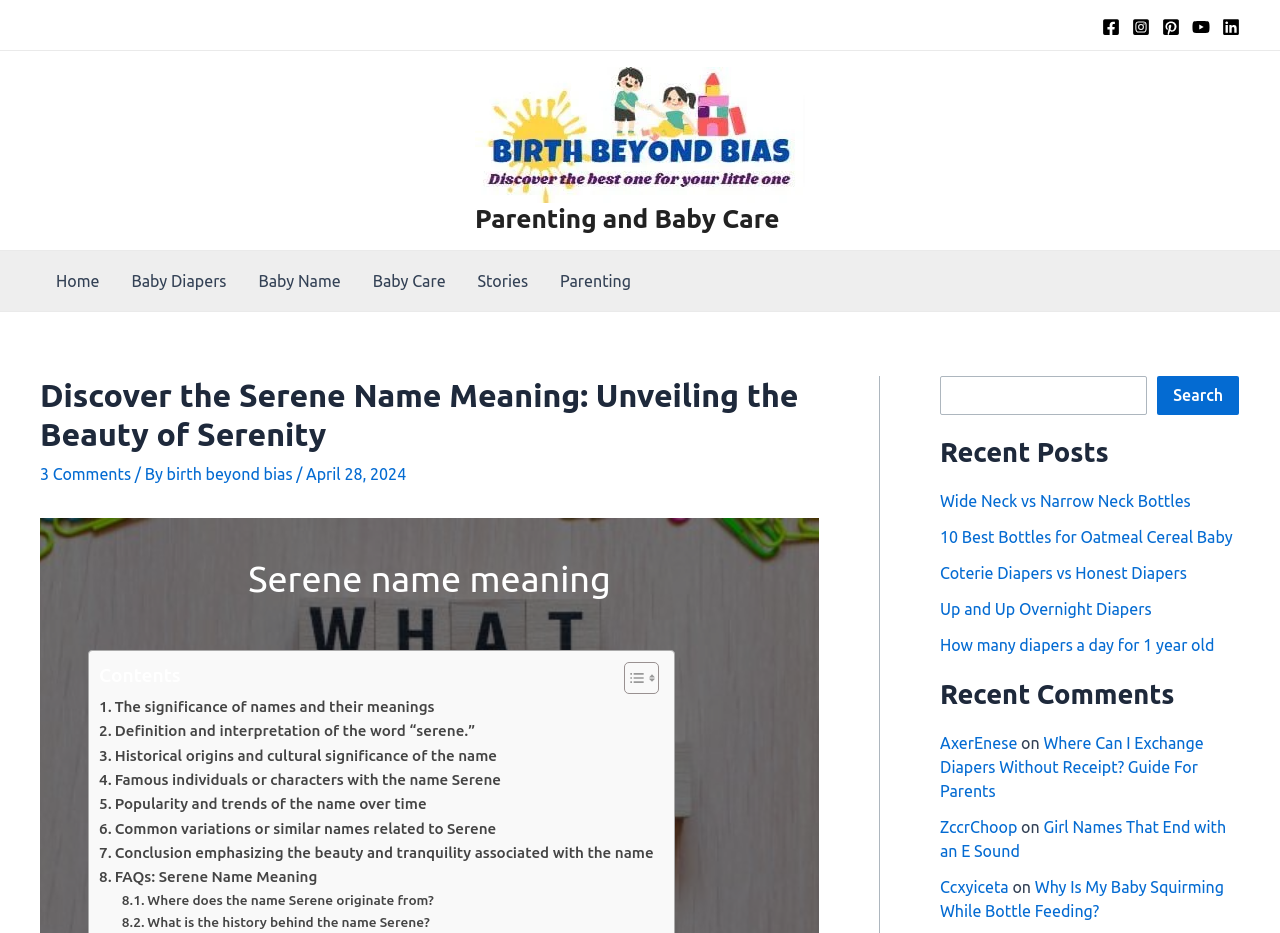Generate a thorough description of the webpage.

This webpage is about exploring the meaning of the serene name and its profound beauty. At the top, there are social media links to Facebook, Instagram, Pinterest, YouTube, and LinkedIn, each accompanied by an image. Below these links, there is a logo for "birth beyond bias" with a link to the website. 

To the right of the logo, there is a navigation menu with links to "Home", "Baby Diapers", "Baby Name", "Baby Care", "Stories", and "Parenting". 

Below the navigation menu, there is a header section with a heading that reads "Discover the Serene Name Meaning: Unveiling the Beauty of Serenity". This section also contains a link to 3 comments, the author's name "birth beyond bias", and the date "April 28, 2024". 

The main content of the webpage is divided into sections. The first section is about the serene name meaning, followed by a table of contents with links to different sections of the article, including the significance of names, definition and interpretation of the word "serene", historical origins, famous individuals with the name, popularity trends, common variations, and a conclusion. 

To the right of the main content, there is a search bar with a search button. Below the search bar, there is a section titled "Recent Posts" with links to five articles about baby care and parenting. 

Further down, there is a section titled "Recent Comments" with three articles, each with a link to a comment and the title of the article. 

At the bottom of the webpage, there is a footer section with links to three articles and their corresponding authors.